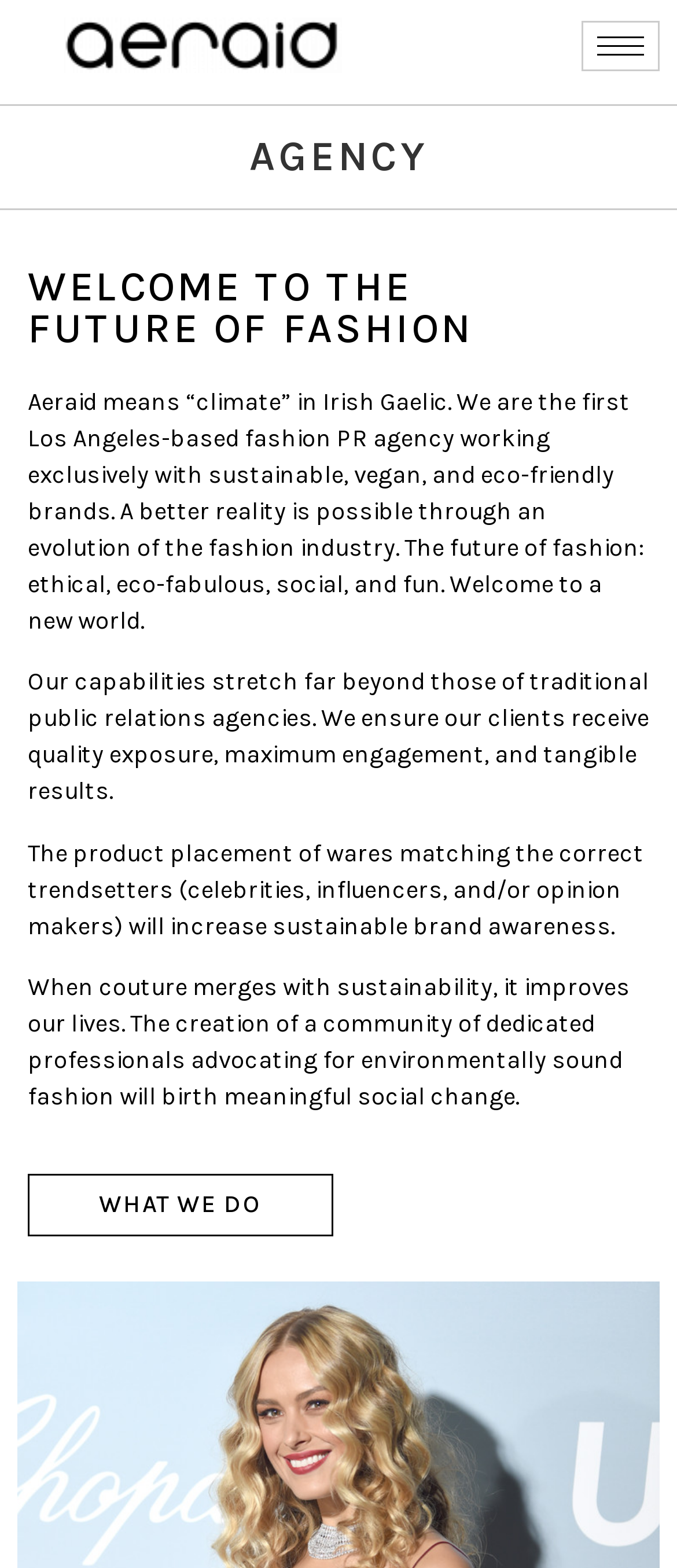What is the name of the fashion PR agency?
Look at the image and respond to the question as thoroughly as possible.

The name of the fashion PR agency can be found in the StaticText element with the text 'Aeraid means “climate” in Irish Gaelic. We are the first Los Angeles-based fashion PR agency working exclusively with sustainable, vegan, and eco-friendly brands.'